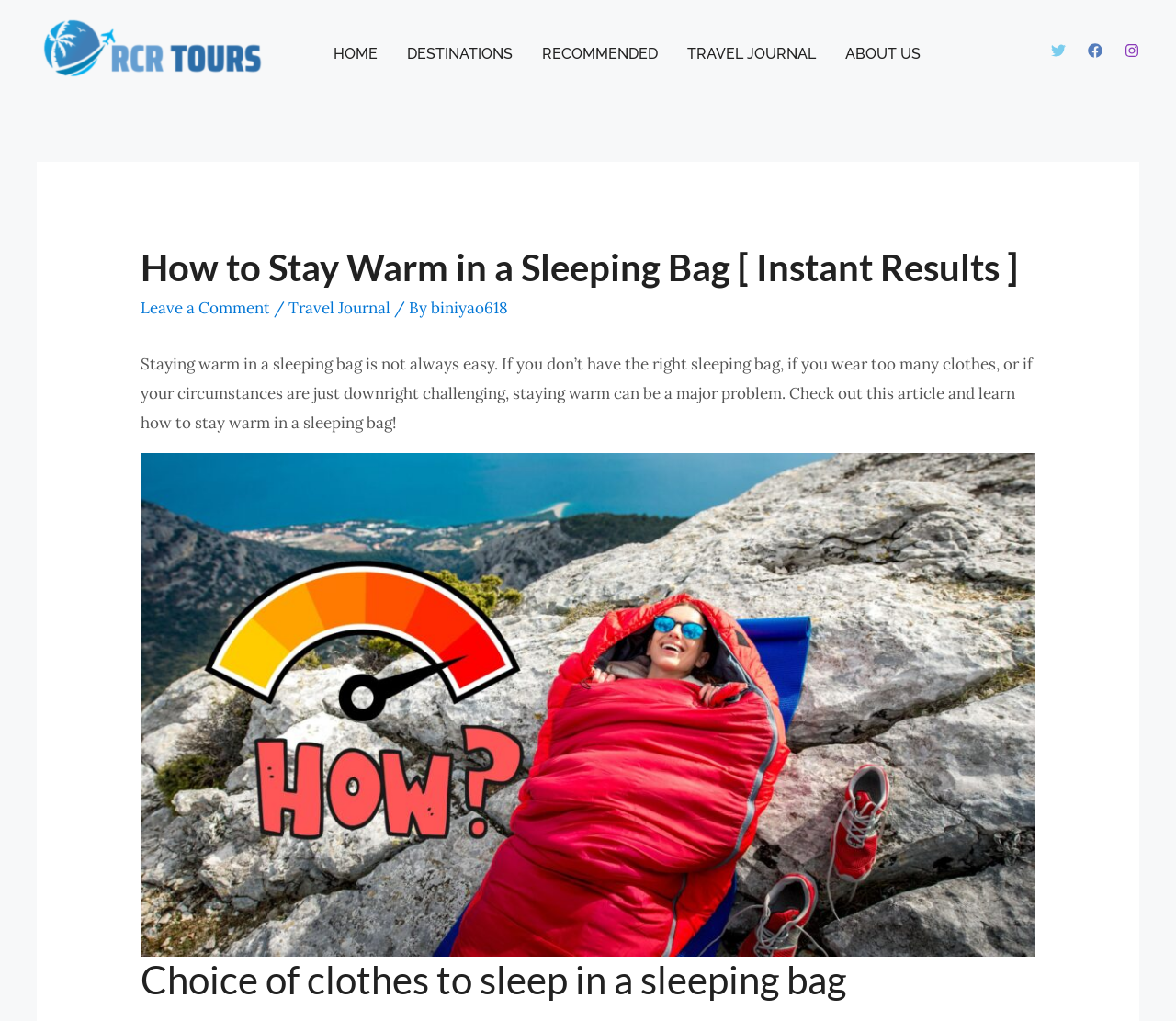Identify the bounding box coordinates for the element that needs to be clicked to fulfill this instruction: "View the 'Novelty' category". Provide the coordinates in the format of four float numbers between 0 and 1: [left, top, right, bottom].

None